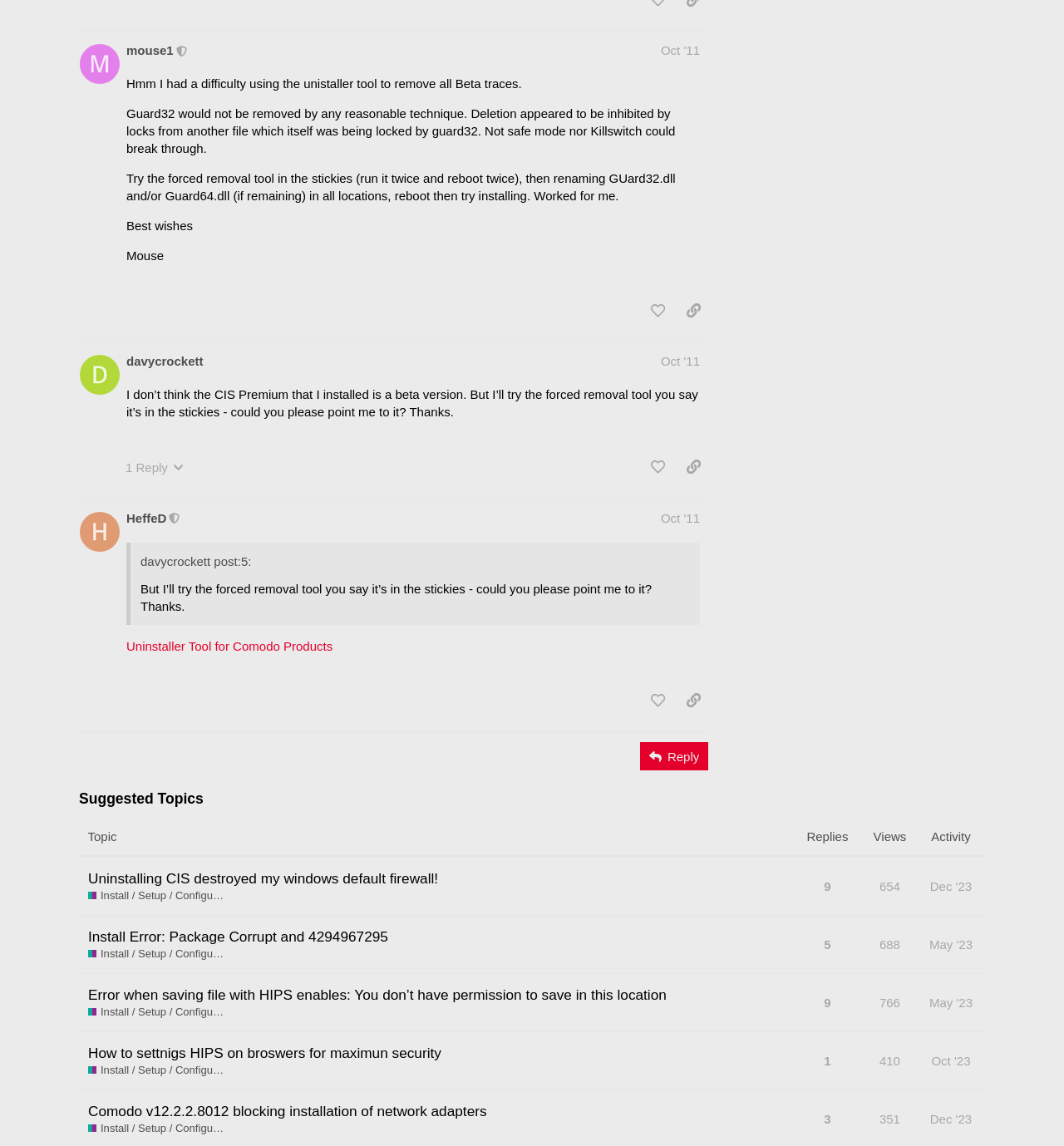Provide the bounding box coordinates of the UI element this sentence describes: "davycrockett".

[0.119, 0.308, 0.191, 0.323]